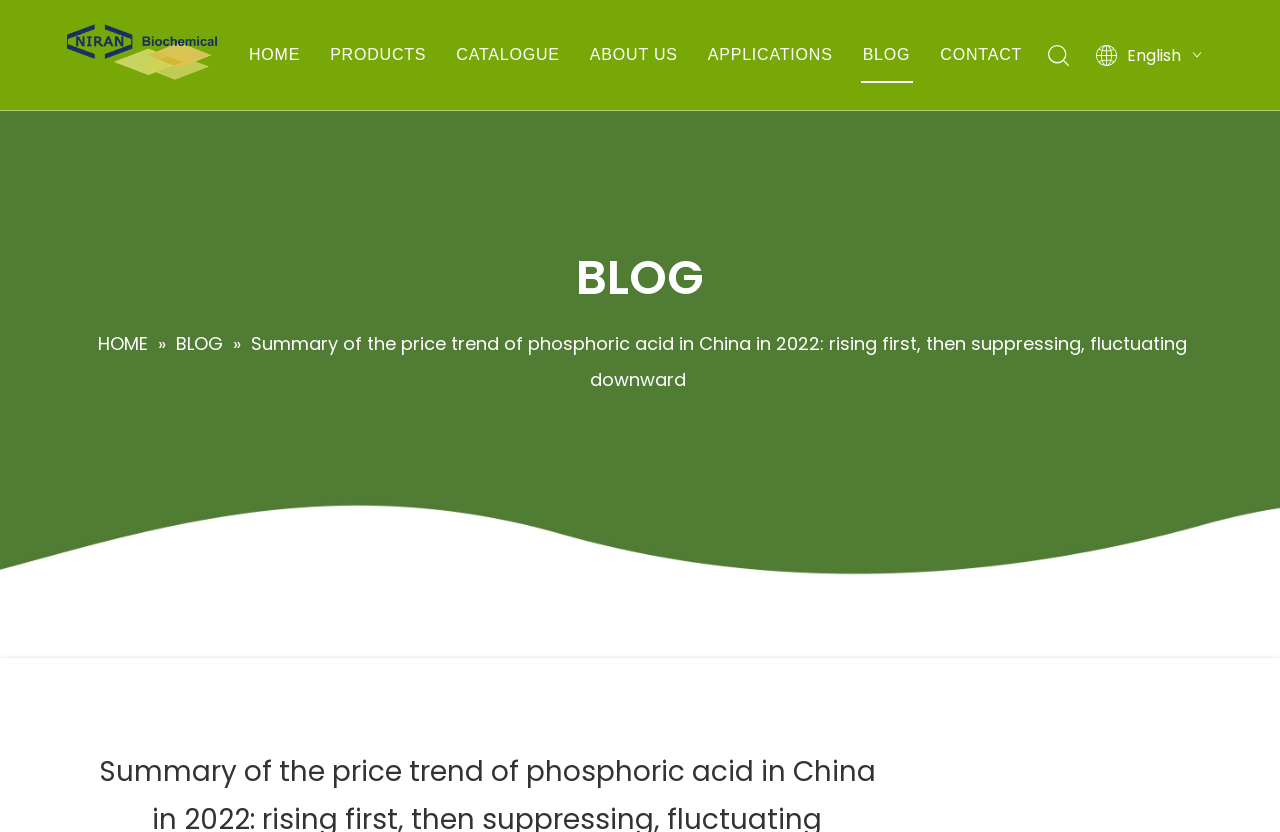Based on the element description, predict the bounding box coordinates (top-left x, top-left y, bottom-right x, bottom-right y) for the UI element in the screenshot: Meat and Poultry

[0.577, 0.364, 0.67, 0.391]